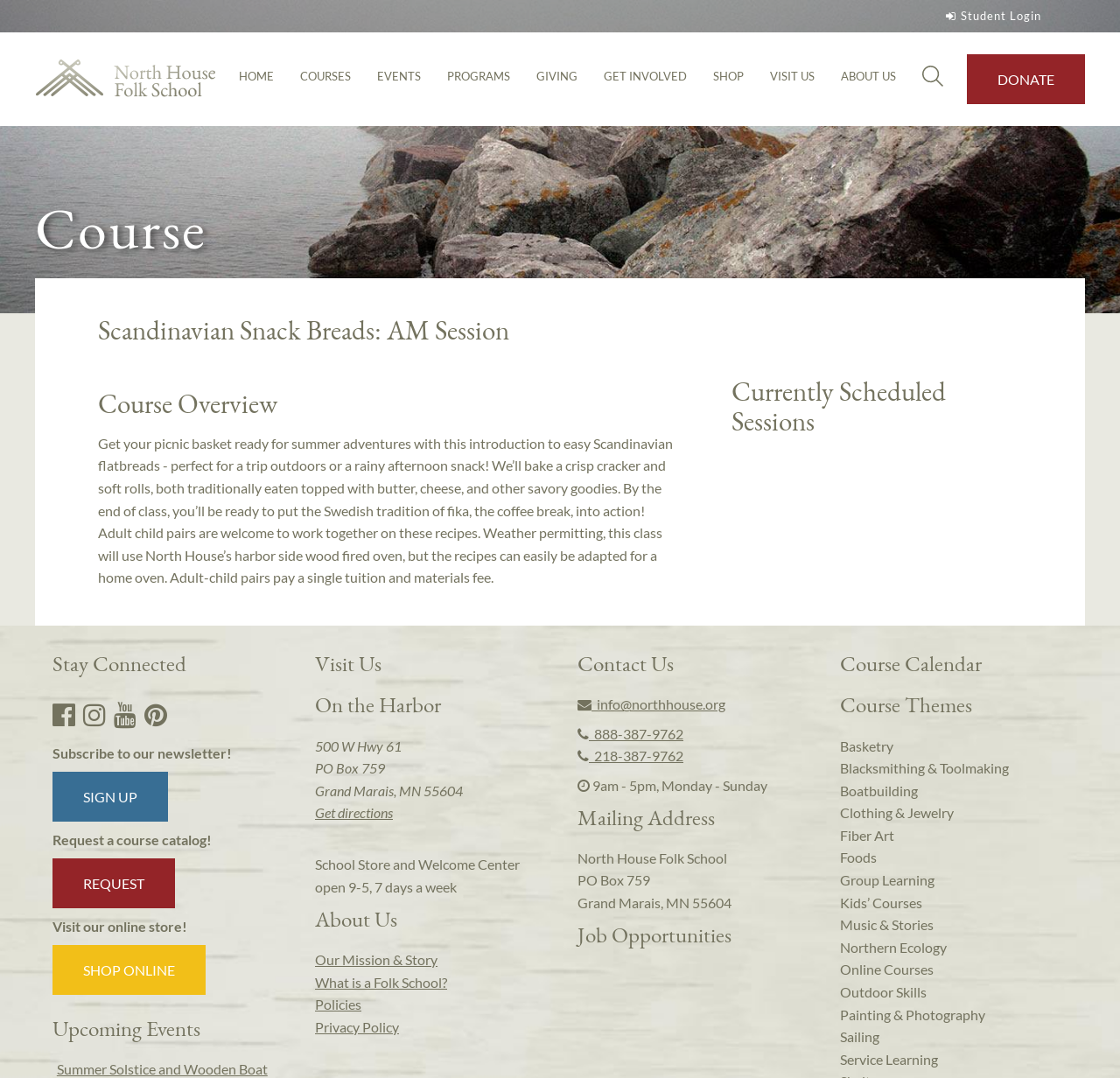Find the bounding box coordinates for the element described here: "Home".

[0.214, 0.063, 0.245, 0.088]